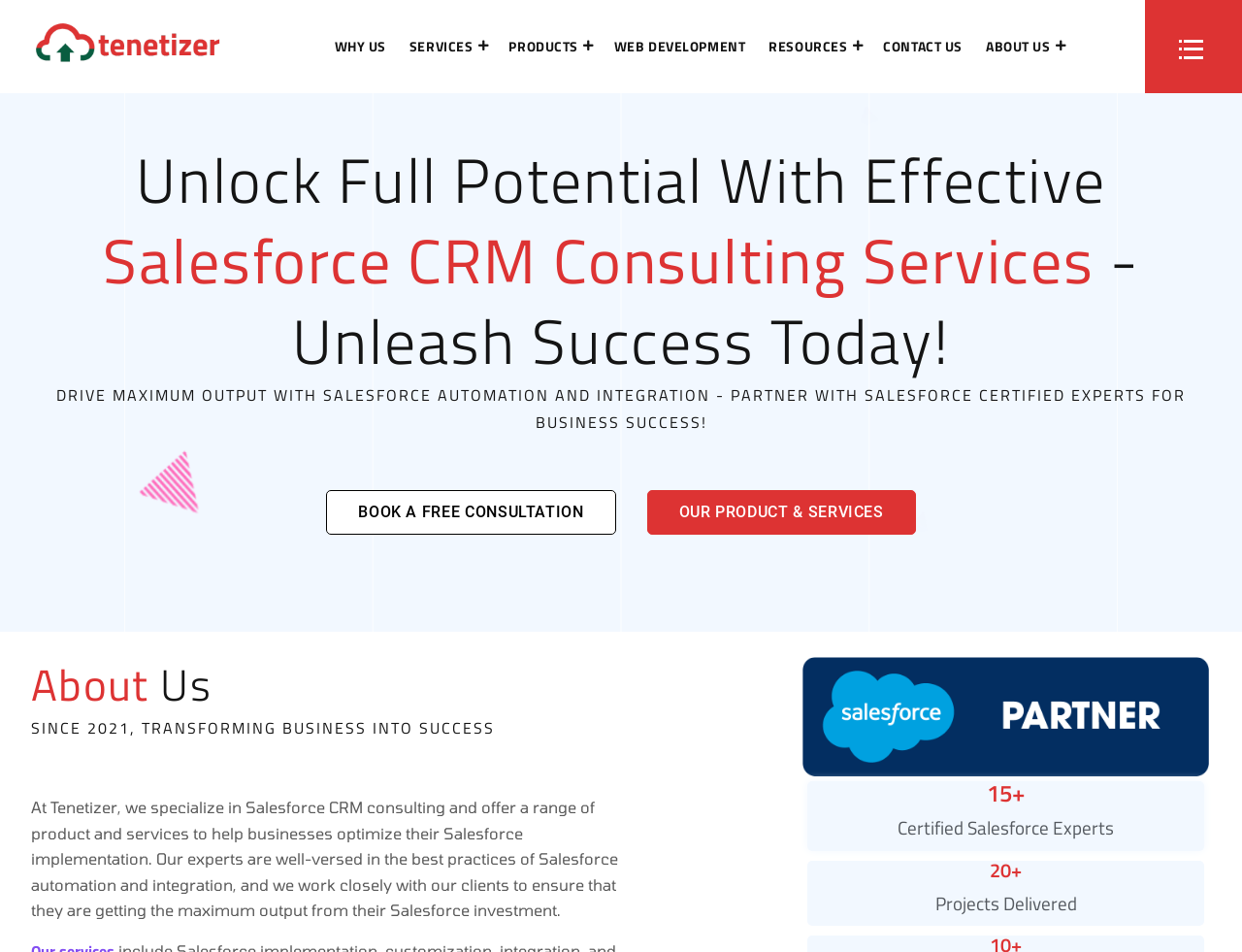Determine the bounding box coordinates for the clickable element to execute this instruction: "Click on the 'OUR PRODUCT & SERVICES' link". Provide the coordinates as four float numbers between 0 and 1, i.e., [left, top, right, bottom].

[0.521, 0.515, 0.737, 0.562]